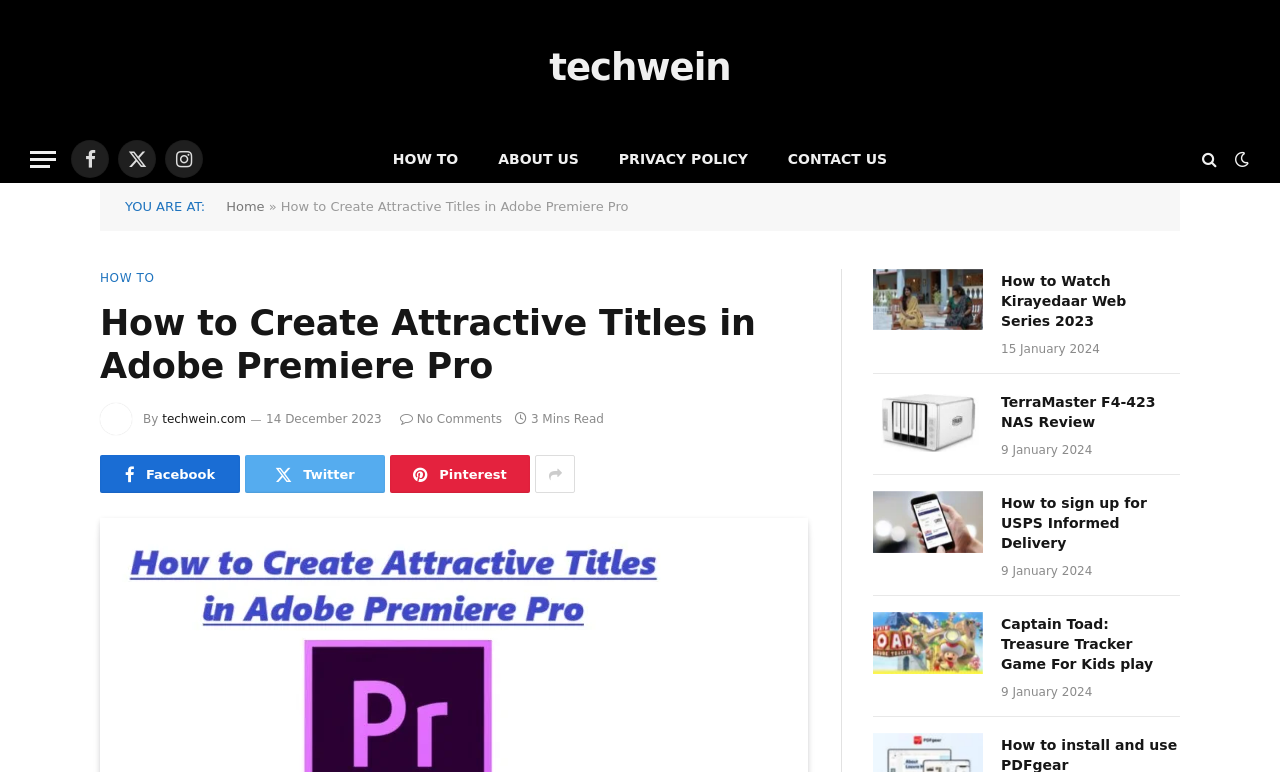Describe every aspect of the webpage comprehensively.

This webpage is about creating attractive titles in Adobe Premiere Pro. At the top, there is a menu button on the left and a series of social media links, including Facebook, Twitter, and Instagram, on the right. Below this, there are five main navigation links: "HOW TO", "ABOUT US", "PRIVACY POLICY", "CONTACT US", and a search icon.

The main content area is divided into two sections. On the left, there is a heading that reads "How to Create Attractive Titles in Adobe Premiere Pro" and a brief description of the article. Below this, there is an image, the author's name, and the date of publication, which is December 14, 2023. There are also links to share the article on social media and a comment count.

On the right, there are four articles listed in a vertical column. Each article has a heading, an image, and a publication date. The articles are about watching a web series, reviewing a NAS device, signing up for USPS Informed Delivery, and a game for kids. The publication dates for these articles range from January 9, 2024, to January 15, 2024.